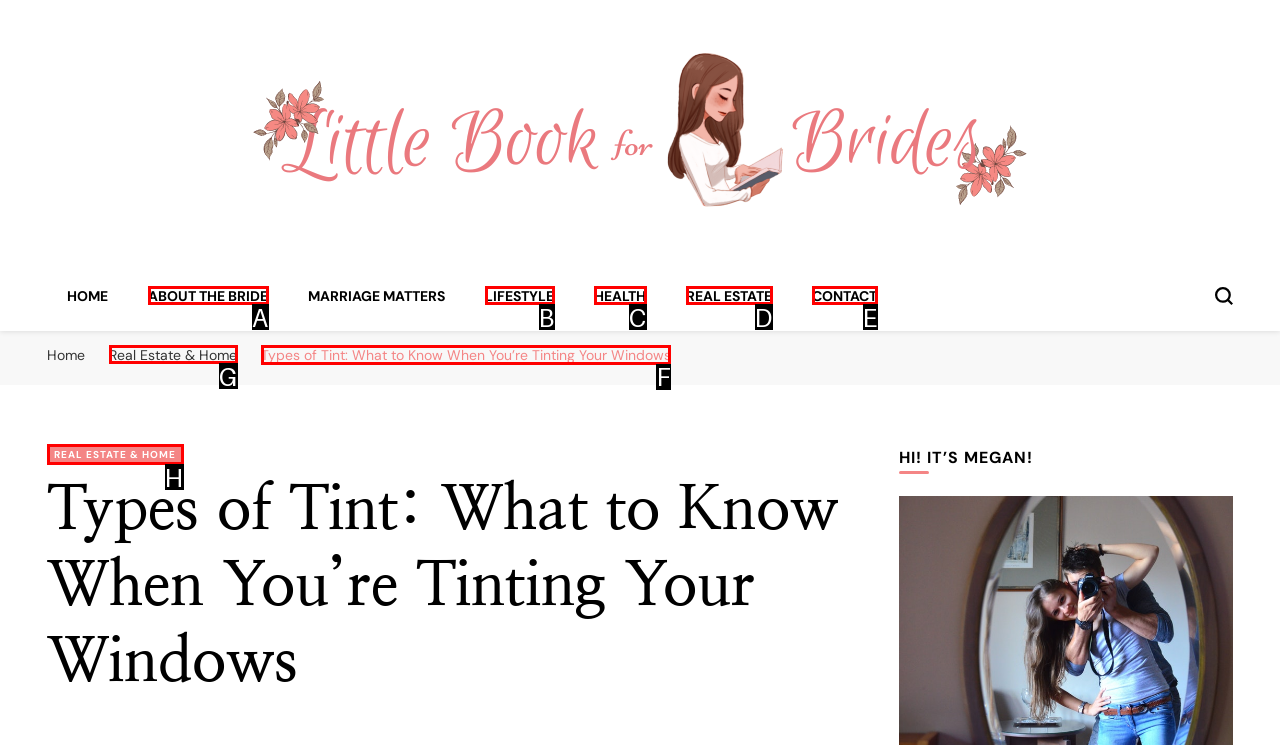Decide which letter you need to select to fulfill the task: learn about types of tint
Answer with the letter that matches the correct option directly.

F